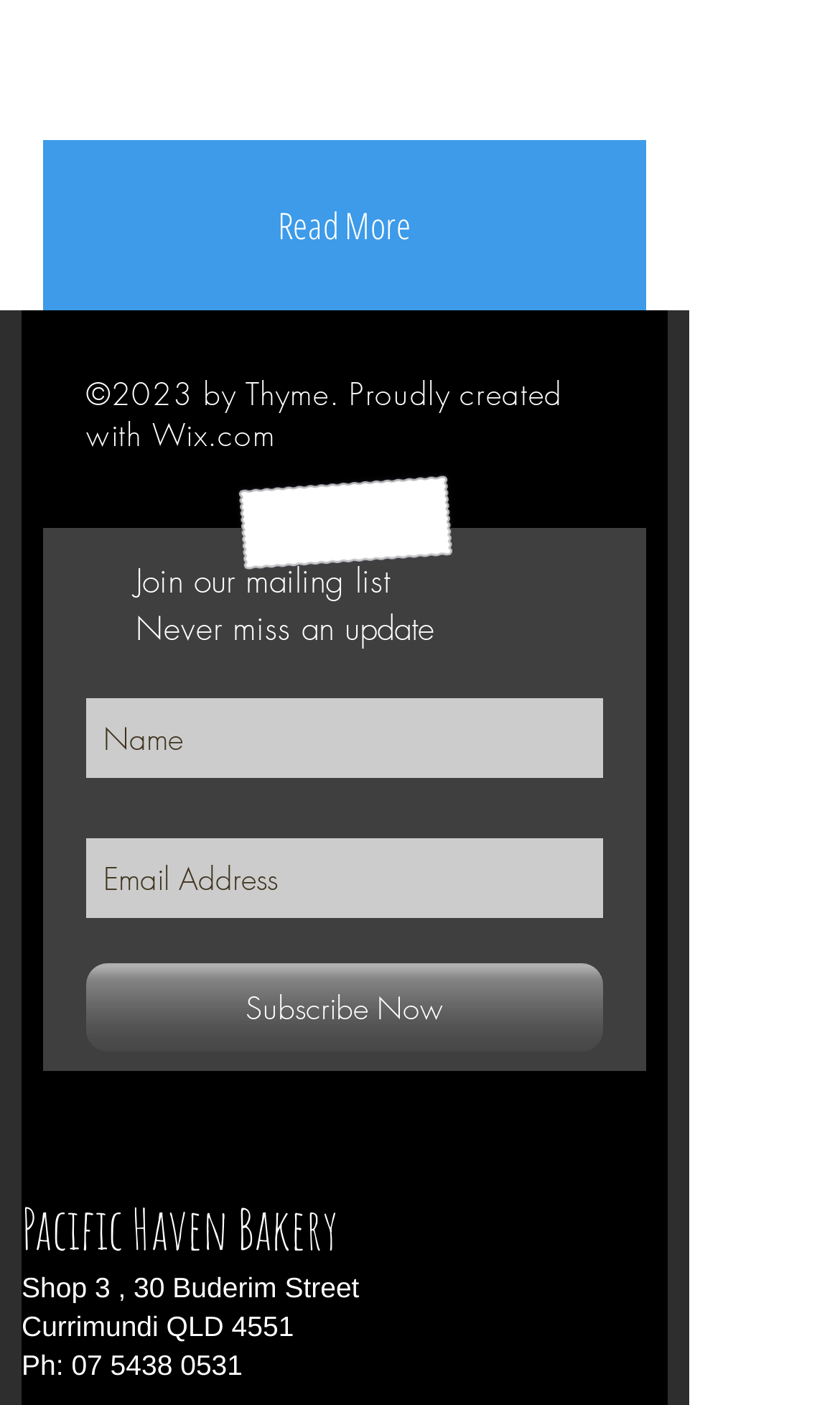Could you highlight the region that needs to be clicked to execute the instruction: "Visit Wix.com"?

[0.182, 0.294, 0.328, 0.324]